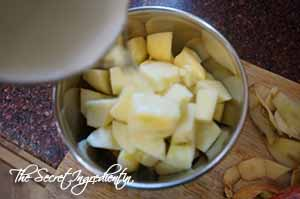Convey all the details present in the image.

The image depicts a close-up scene of cooking preparation, focusing on a pot filled with freshly cut apple pieces. A pouring action is captured, likely involving water or another liquid, which enhances the texture and context of the ingredients being prepared. Surrounding the pot are visual hints of apple peels, emphasizing the process of preparing apples for a recipe. This moment is an essential step in creating a delicious dish, potentially showcasing the simplicity and freshness of the ingredients involved, aligning with the recipe's direction to blend the apples into a smooth puree.